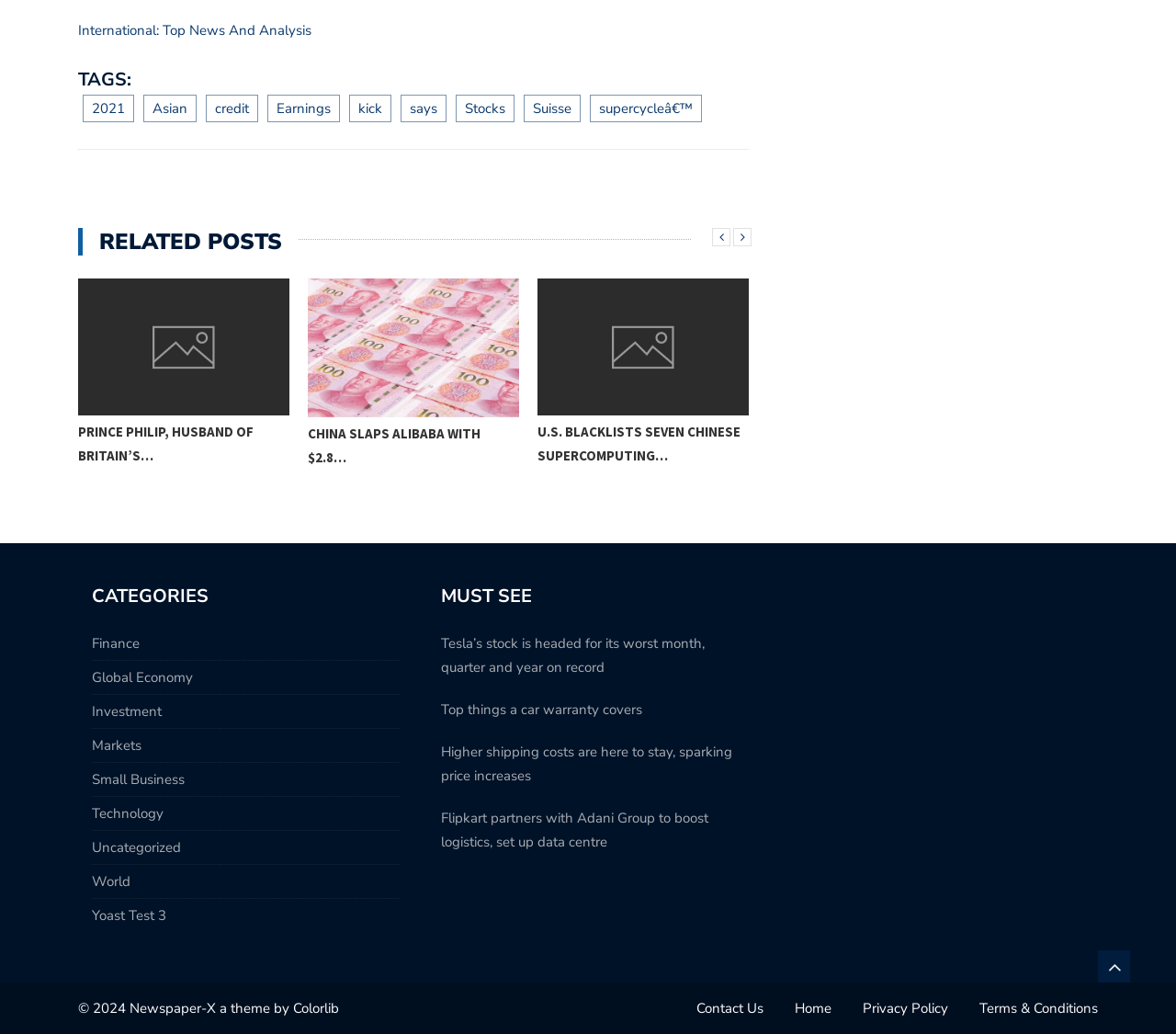Use a single word or phrase to answer the question:
What is the theme of the website?

Newspaper-X